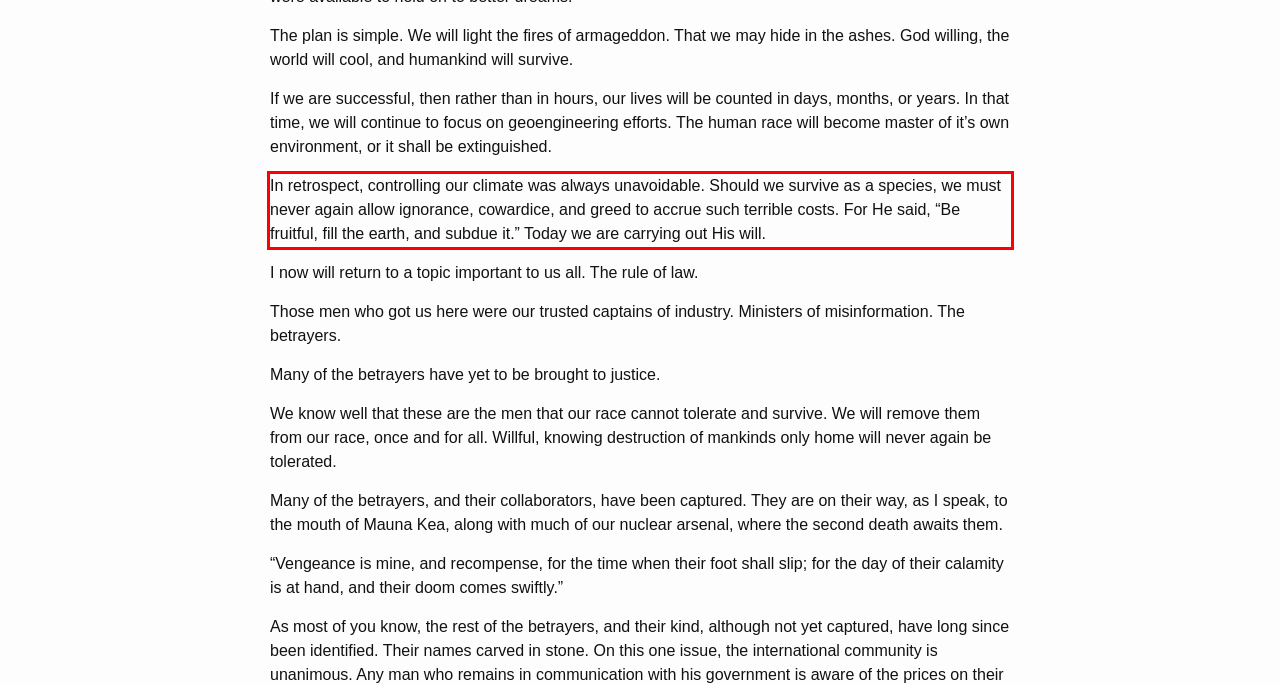Examine the webpage screenshot, find the red bounding box, and extract the text content within this marked area.

In retrospect, controlling our climate was always unavoidable. Should we survive as a species, we must never again allow ignorance, cowardice, and greed to accrue such terrible costs. For He said, “Be fruitful, fill the earth, and subdue it.” Today we are carrying out His will.